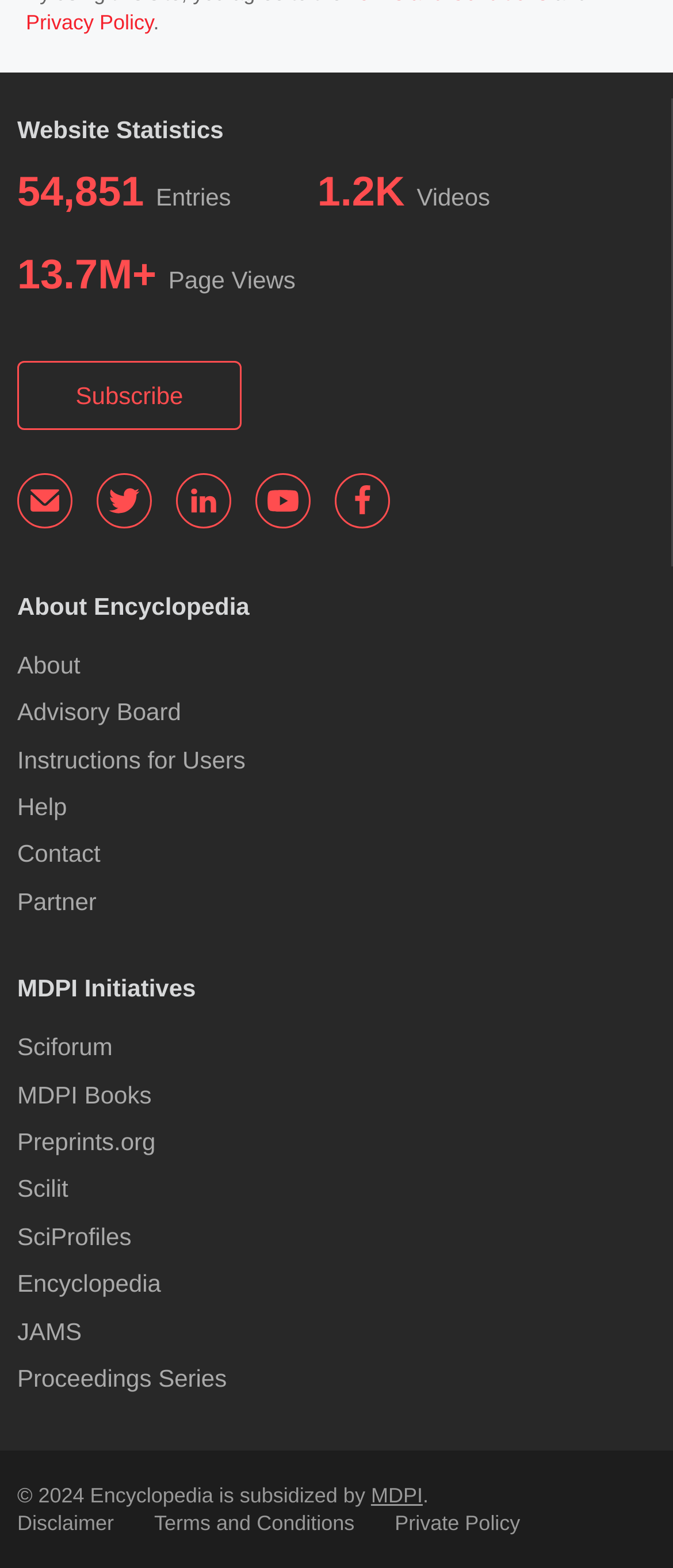What is the name of the initiative mentioned on the webpage?
Please give a detailed and elaborate answer to the question based on the image.

I found the answer by looking at the static text 'MDPI Initiatives' which is located on the webpage.